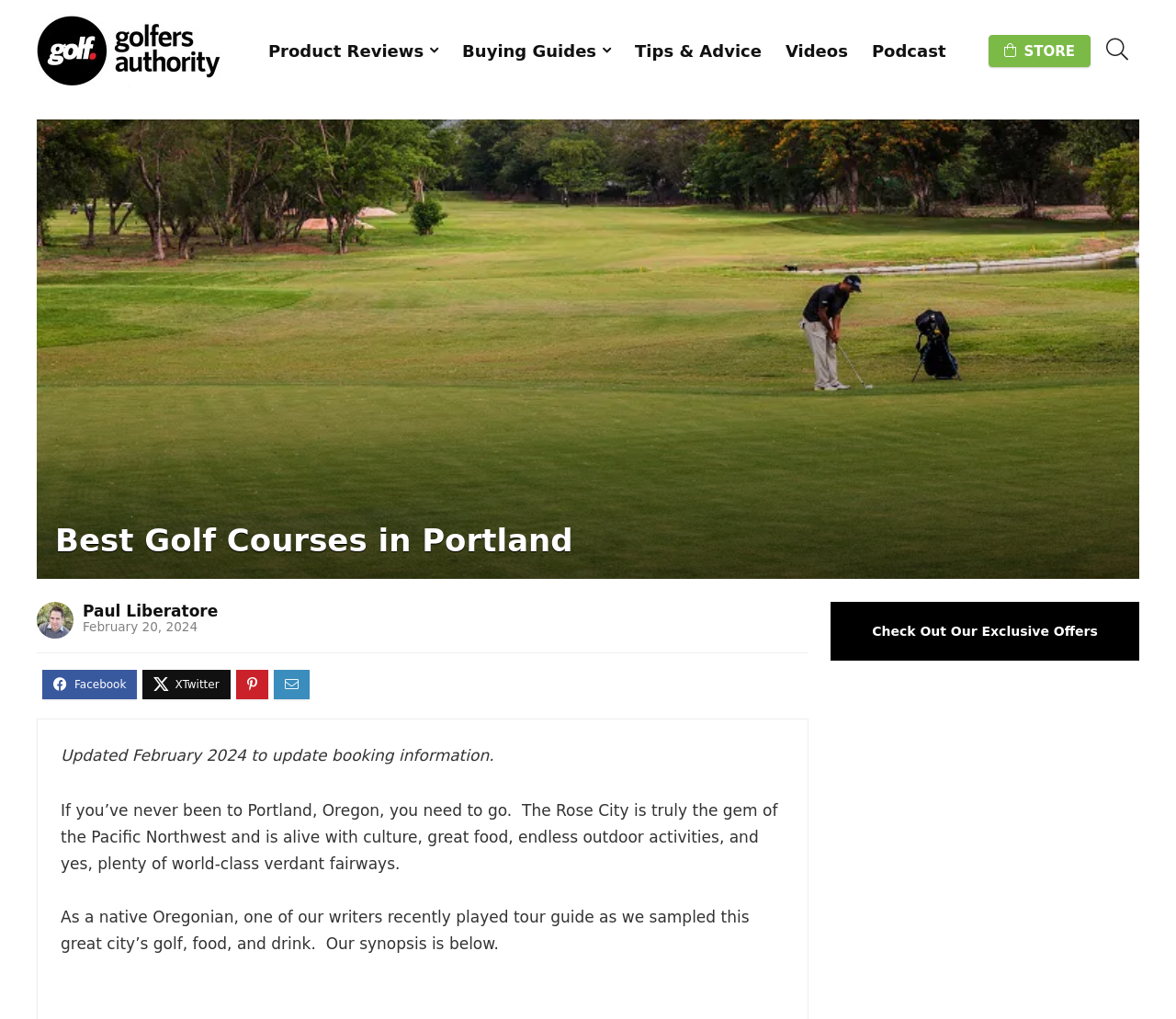Find and specify the bounding box coordinates that correspond to the clickable region for the instruction: "Visit Product Reviews".

[0.218, 0.023, 0.383, 0.076]